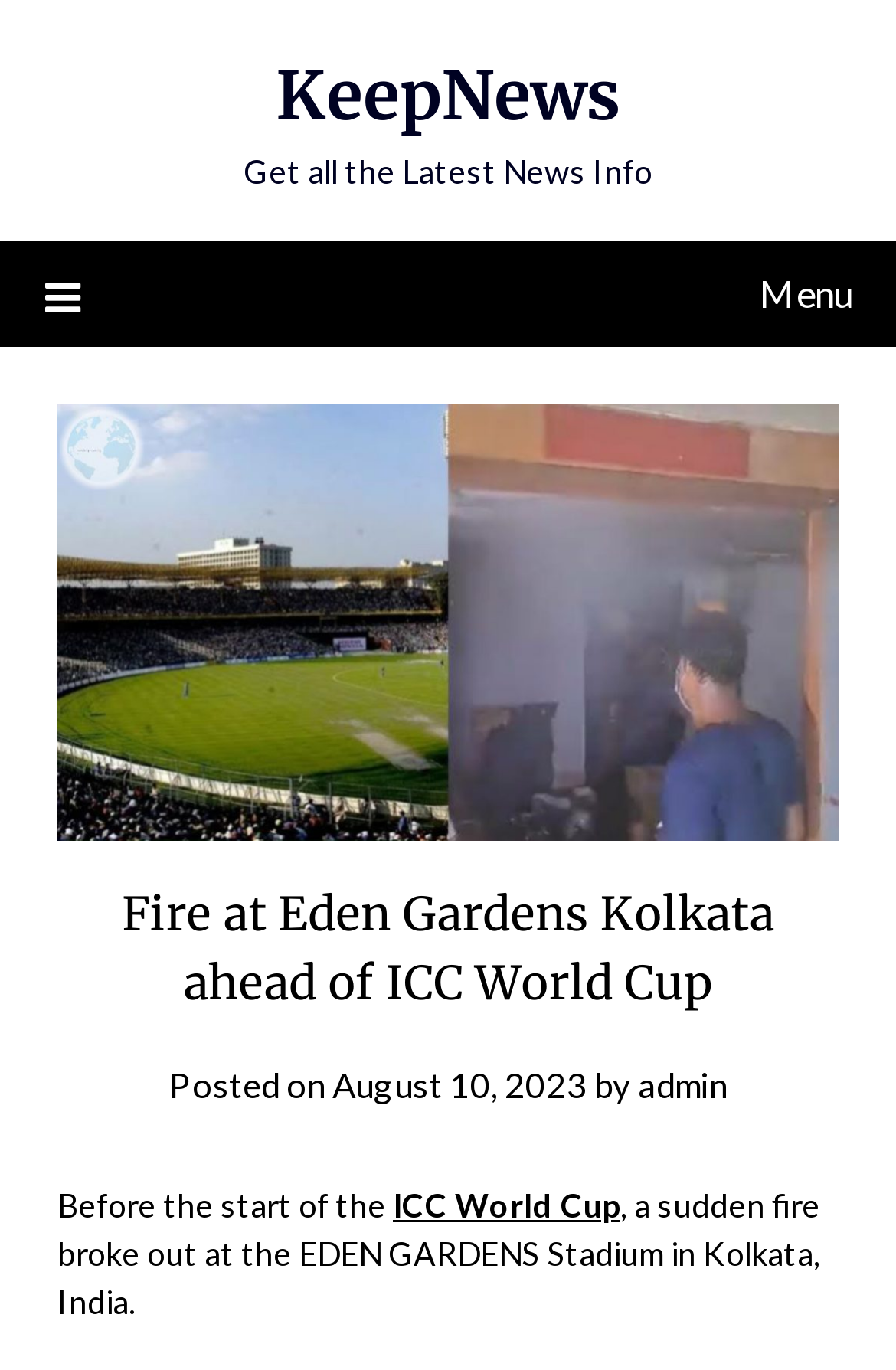What is the name of the stadium where the fire broke out?
Refer to the image and offer an in-depth and detailed answer to the question.

The answer can be found in the paragraph of text that describes the fire incident, which mentions that the fire broke out at the EDEN GARDENS Stadium in Kolkata, India.